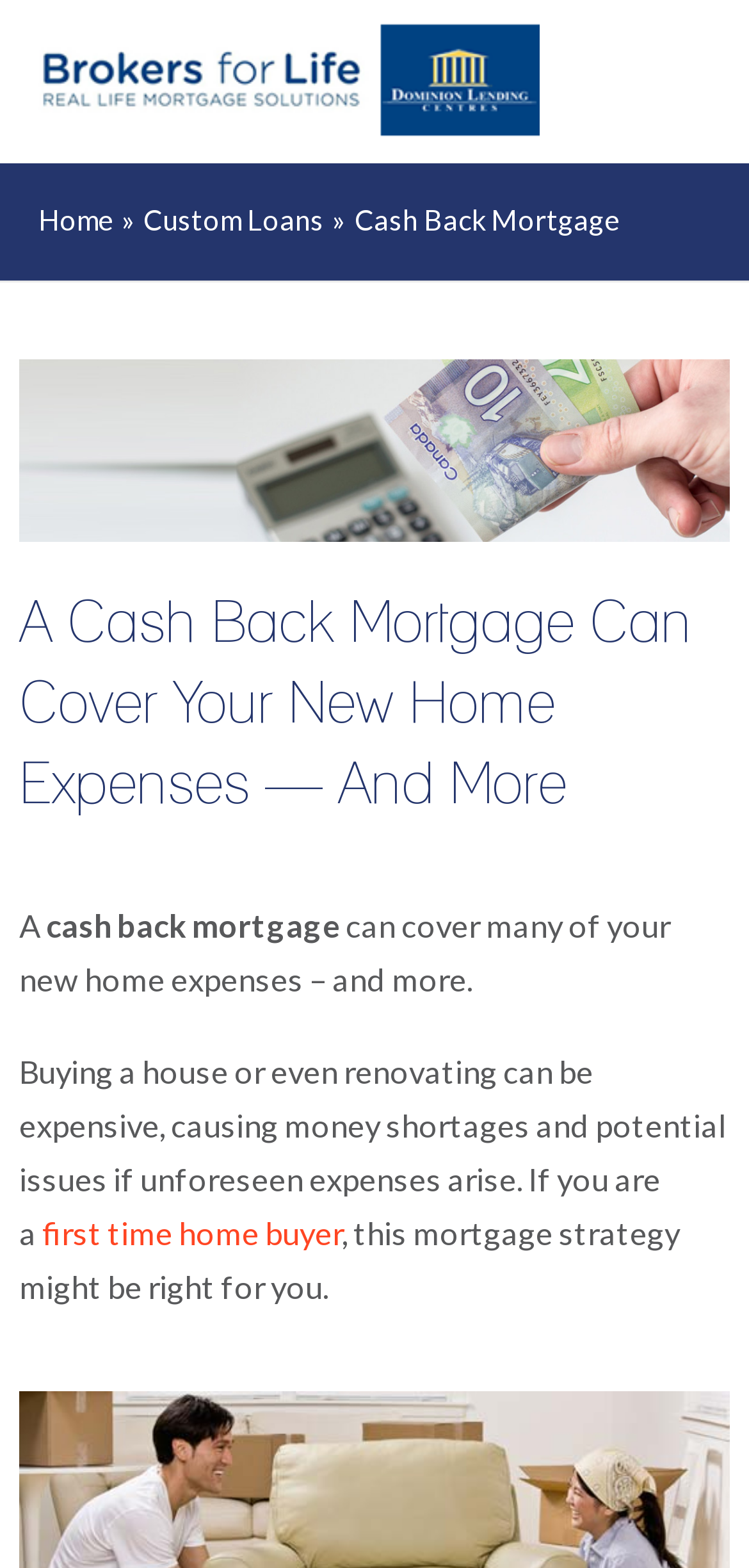Write a detailed summary of the webpage.

The webpage is about a cash back mortgage, specifically highlighting its benefits for first-time home buyers. At the top left, there is a logo and a link to "Brokers For Life – Real Life Mortgage Solutions". On the top right, there is a main menu button. Below the logo, there is a navigation section with breadcrumbs, featuring links to "Home" and "Custom Loans", as well as a static text "Cash Back Mortgage".

The main content of the page is a heading that reads "A Cash Back Mortgage Can Cover Your New Home Expenses — And More". Below this heading, there are several paragraphs of text that explain the benefits of a cash back mortgage, including how it can cover new home expenses and help with unforeseen expenses. The text also mentions that this mortgage strategy might be suitable for first-time home buyers, with a link to "first time home buyer" for more information.

Overall, the webpage appears to be an informational page about cash back mortgages, with a focus on their benefits and suitability for first-time home buyers.